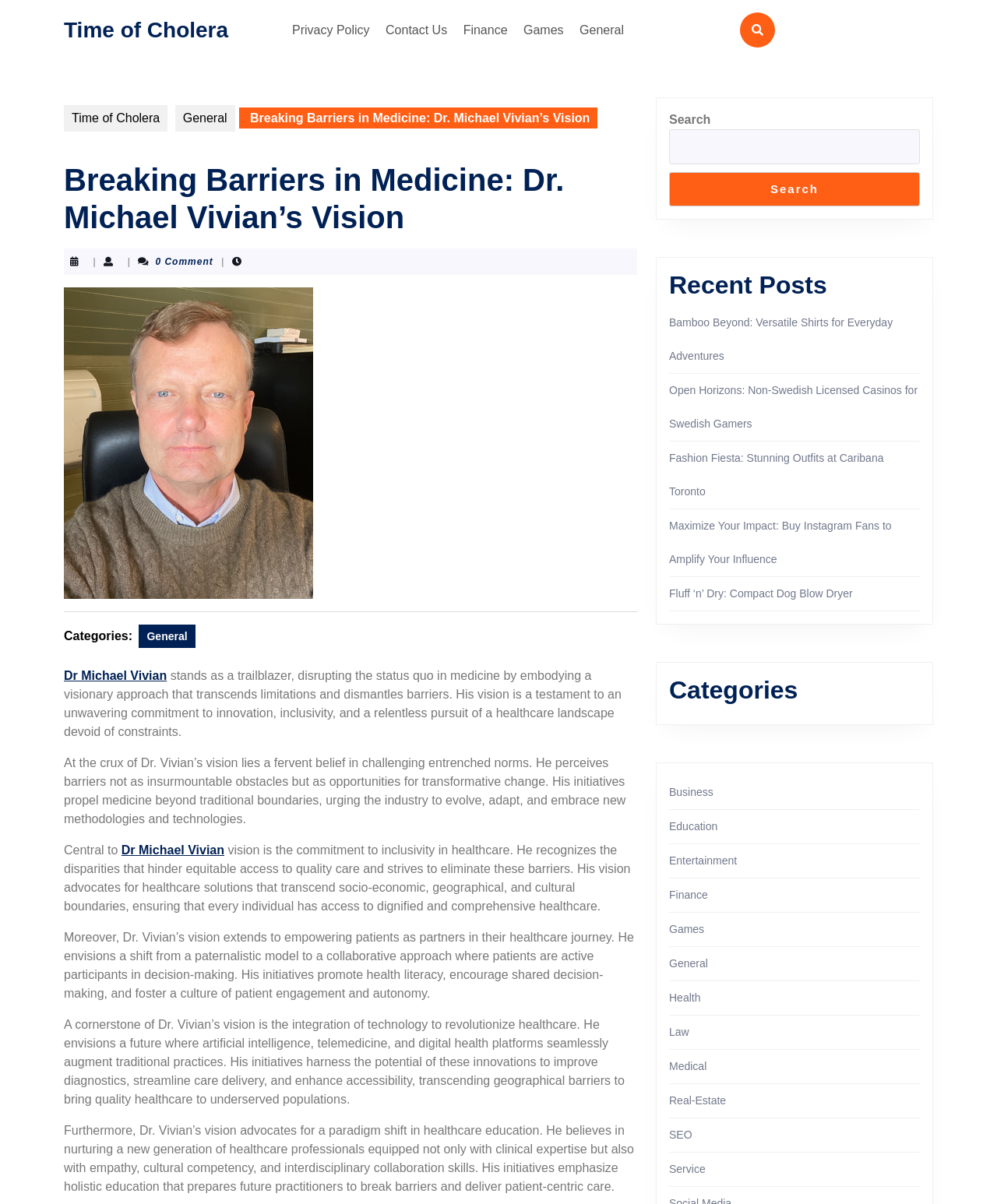Find the bounding box of the web element that fits this description: "Dr Michael Vivian".

[0.122, 0.701, 0.225, 0.712]